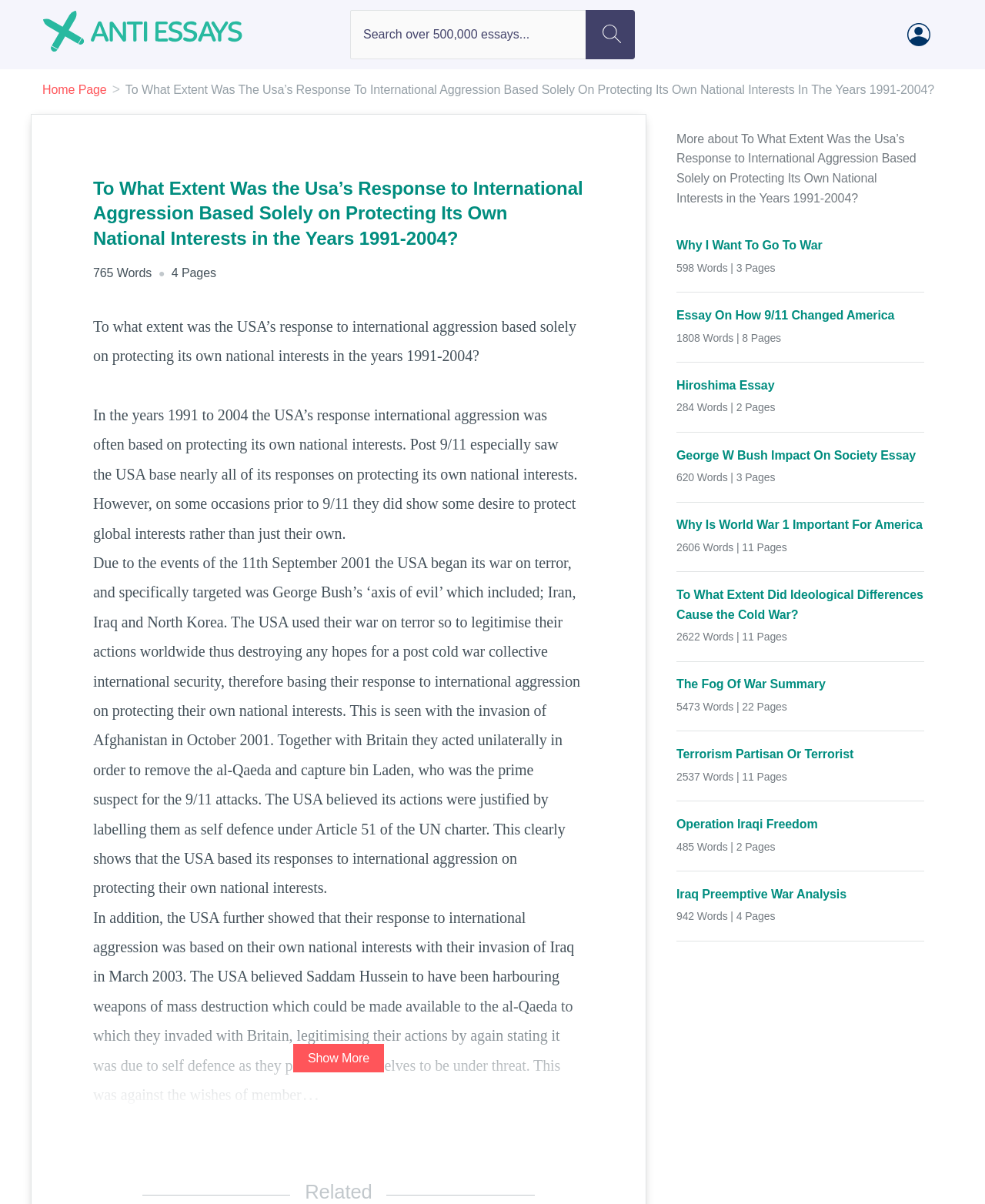Locate the bounding box coordinates of the element you need to click to accomplish the task described by this instruction: "Search for essays".

[0.355, 0.008, 0.645, 0.049]